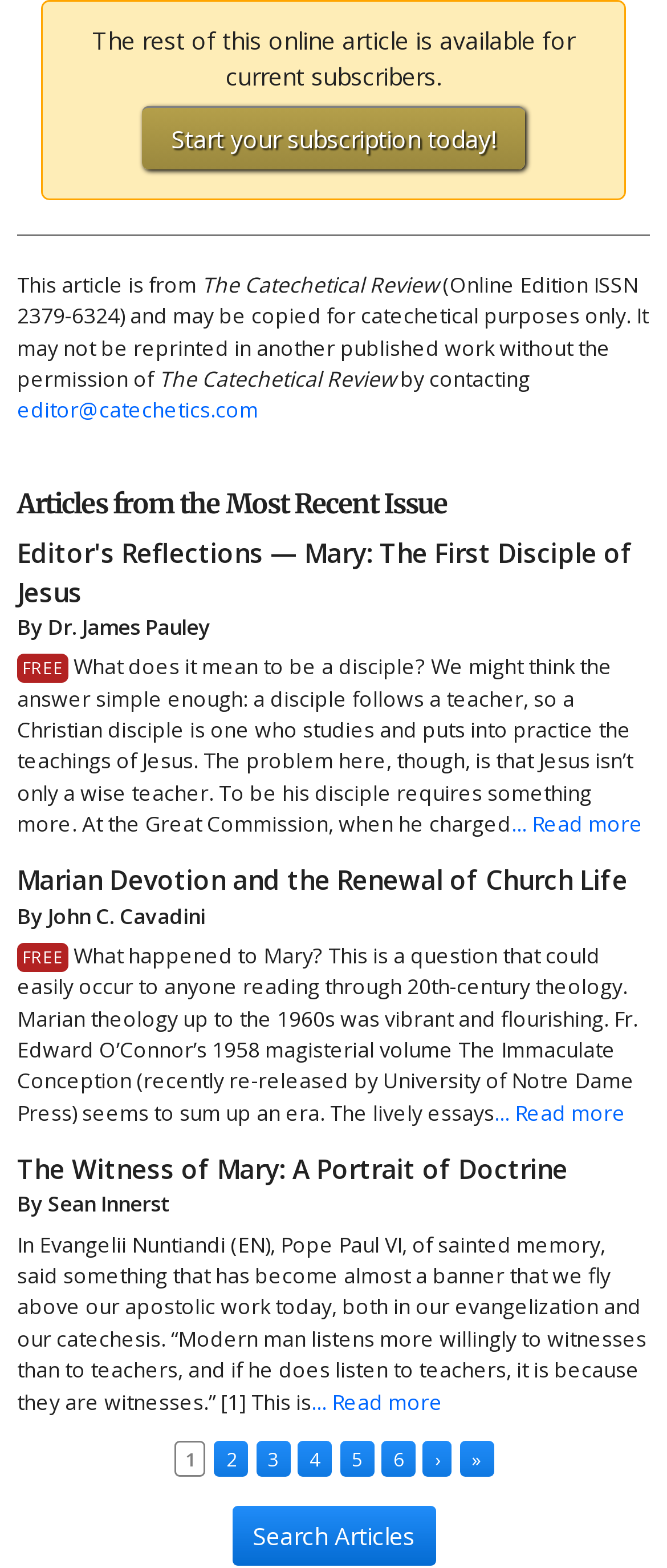Identify the bounding box coordinates for the element you need to click to achieve the following task: "Read more about what it means to be a disciple". Provide the bounding box coordinates as four float numbers between 0 and 1, in the form [left, top, right, bottom].

[0.767, 0.516, 0.964, 0.535]